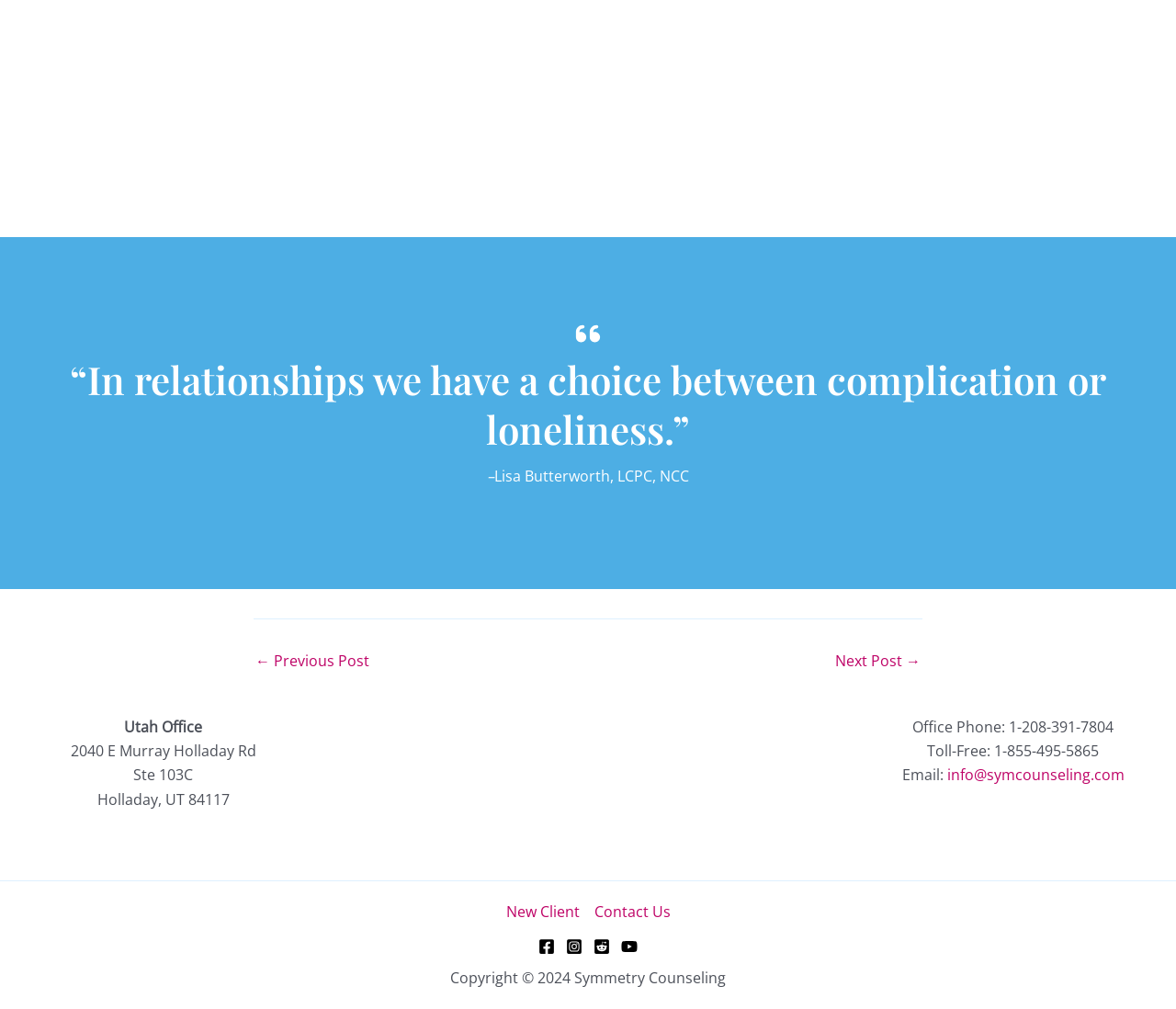Find and indicate the bounding box coordinates of the region you should select to follow the given instruction: "Visit our Facebook page".

[0.458, 0.93, 0.472, 0.946]